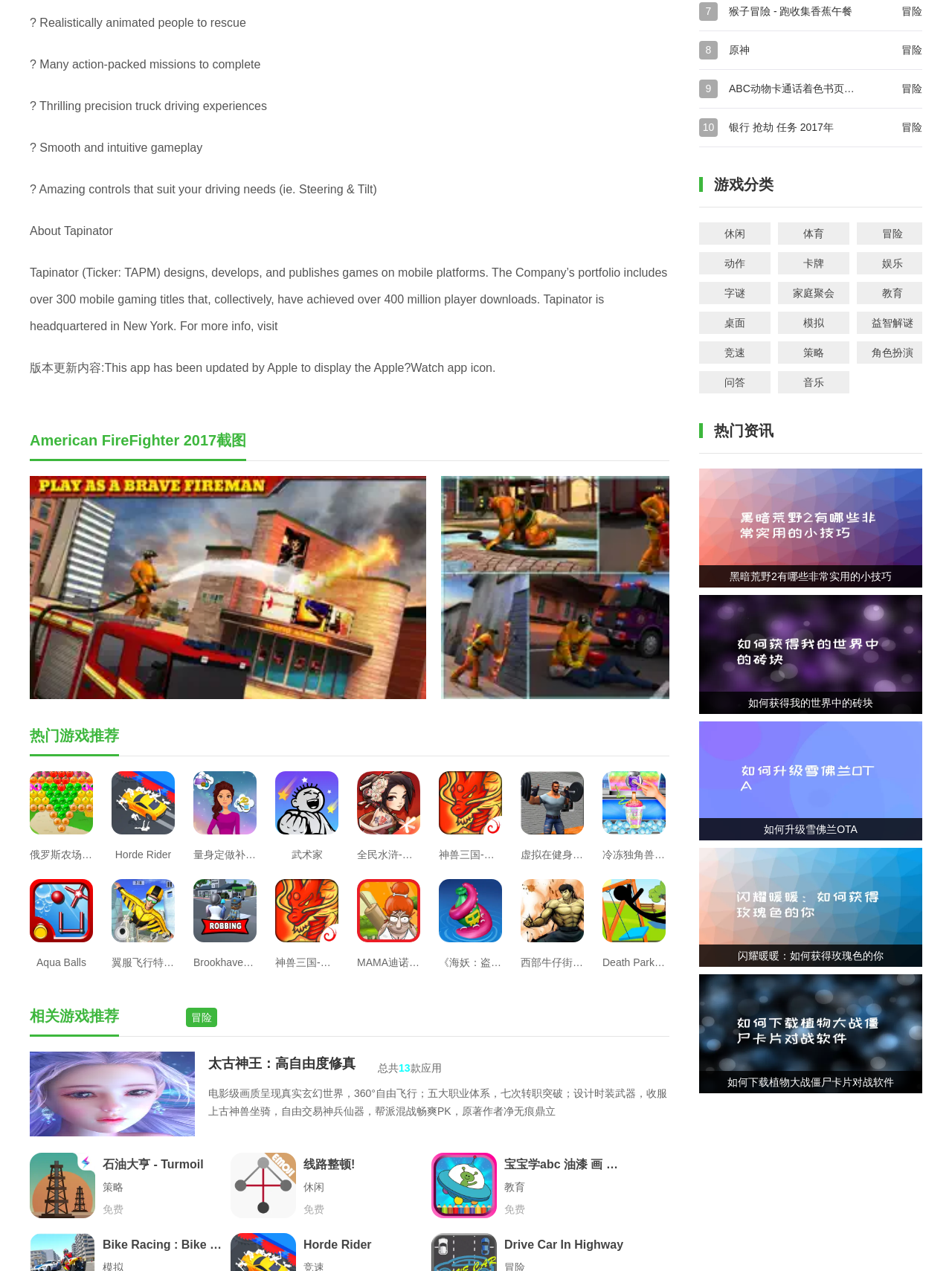From the screenshot, find the bounding box of the UI element matching this description: "Death Park - Stickman Edition". Supply the bounding box coordinates in the form [left, top, right, bottom], each a float between 0 and 1.

[0.633, 0.691, 0.699, 0.762]